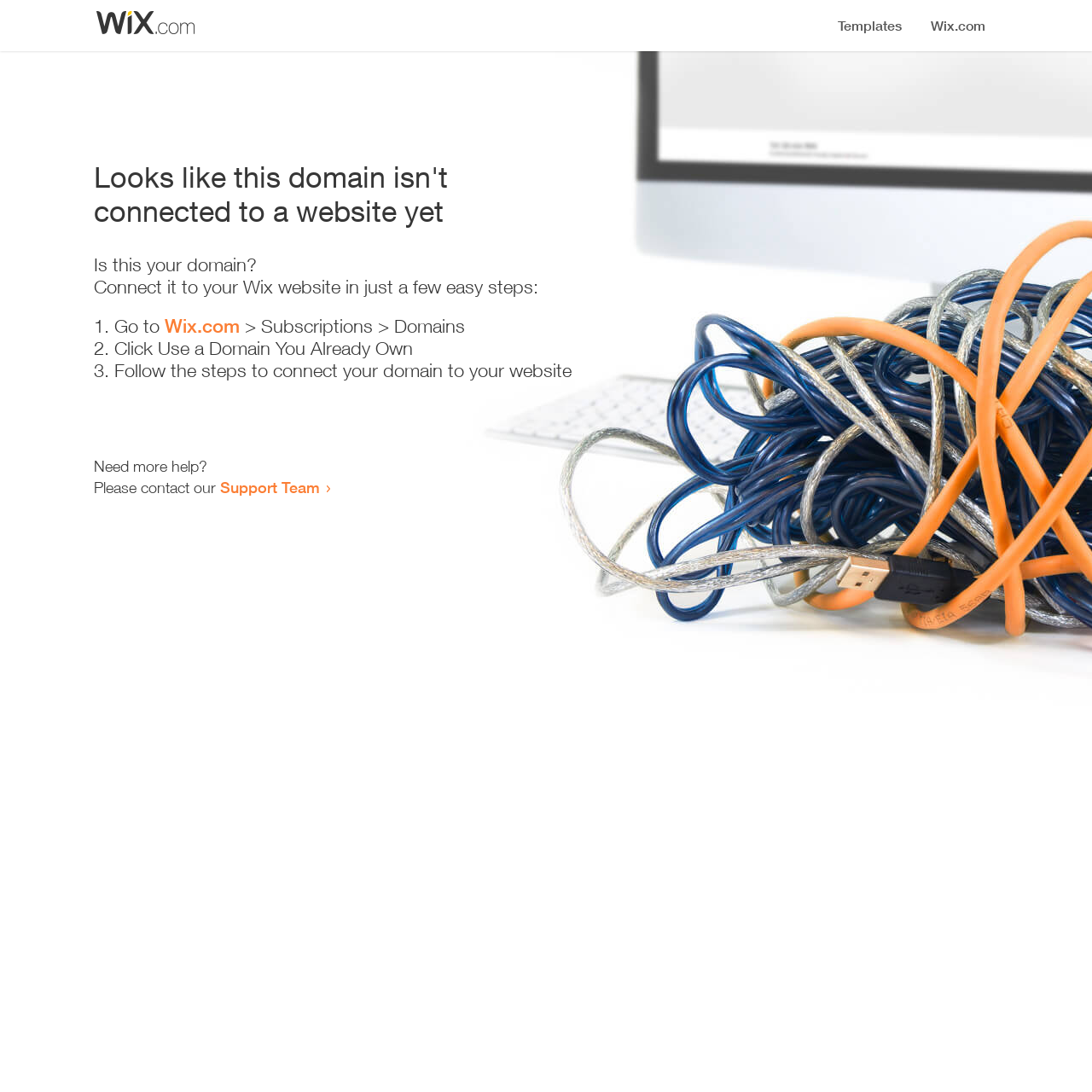What is the first step to connect the domain?
Please respond to the question with a detailed and thorough explanation.

The first list marker '1.' is followed by the text 'Go to' and a link to 'Wix.com', indicating that the first step is to visit the Wix.com website.